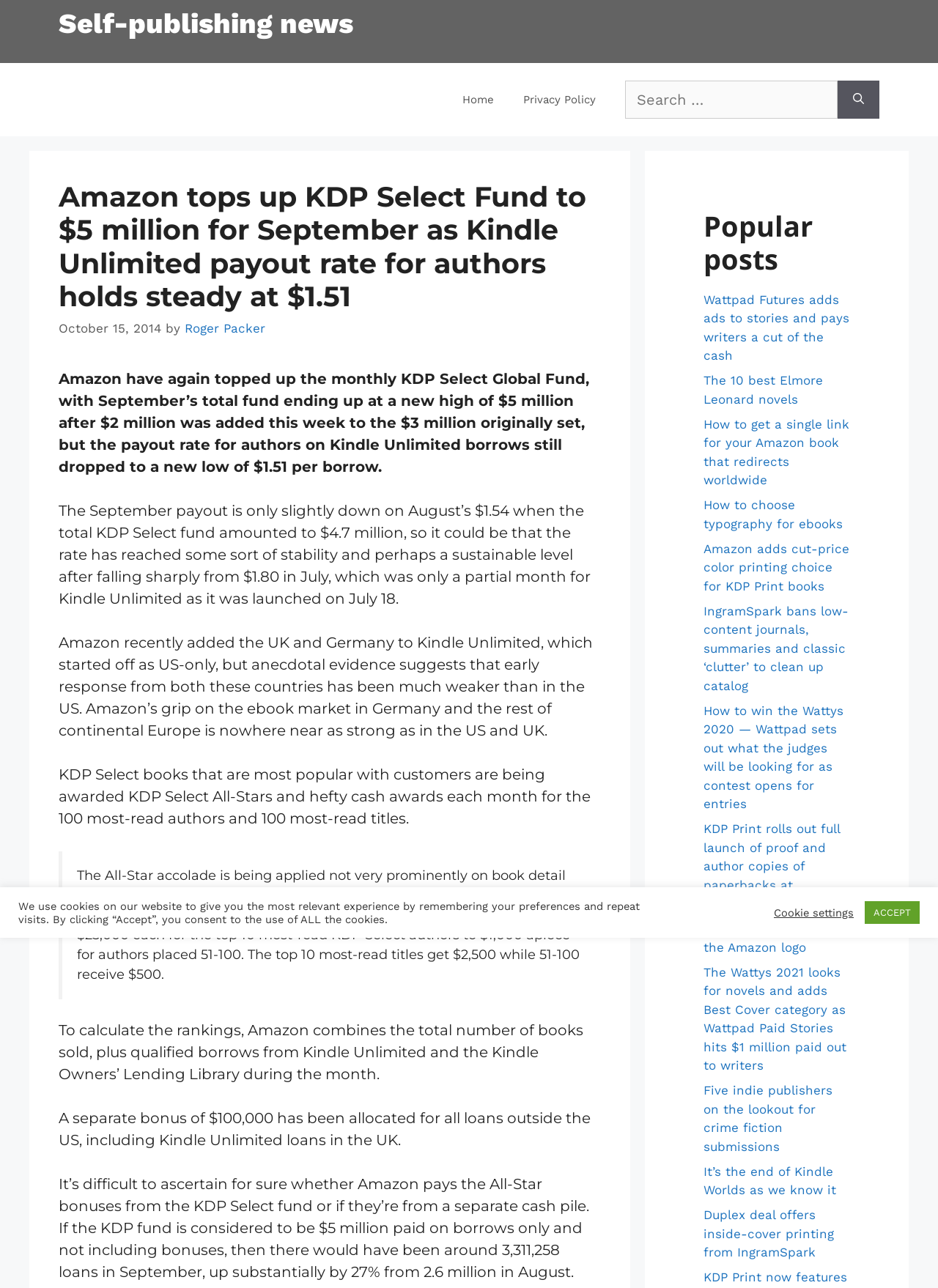Could you highlight the region that needs to be clicked to execute the instruction: "Go to Home page"?

[0.477, 0.06, 0.542, 0.094]